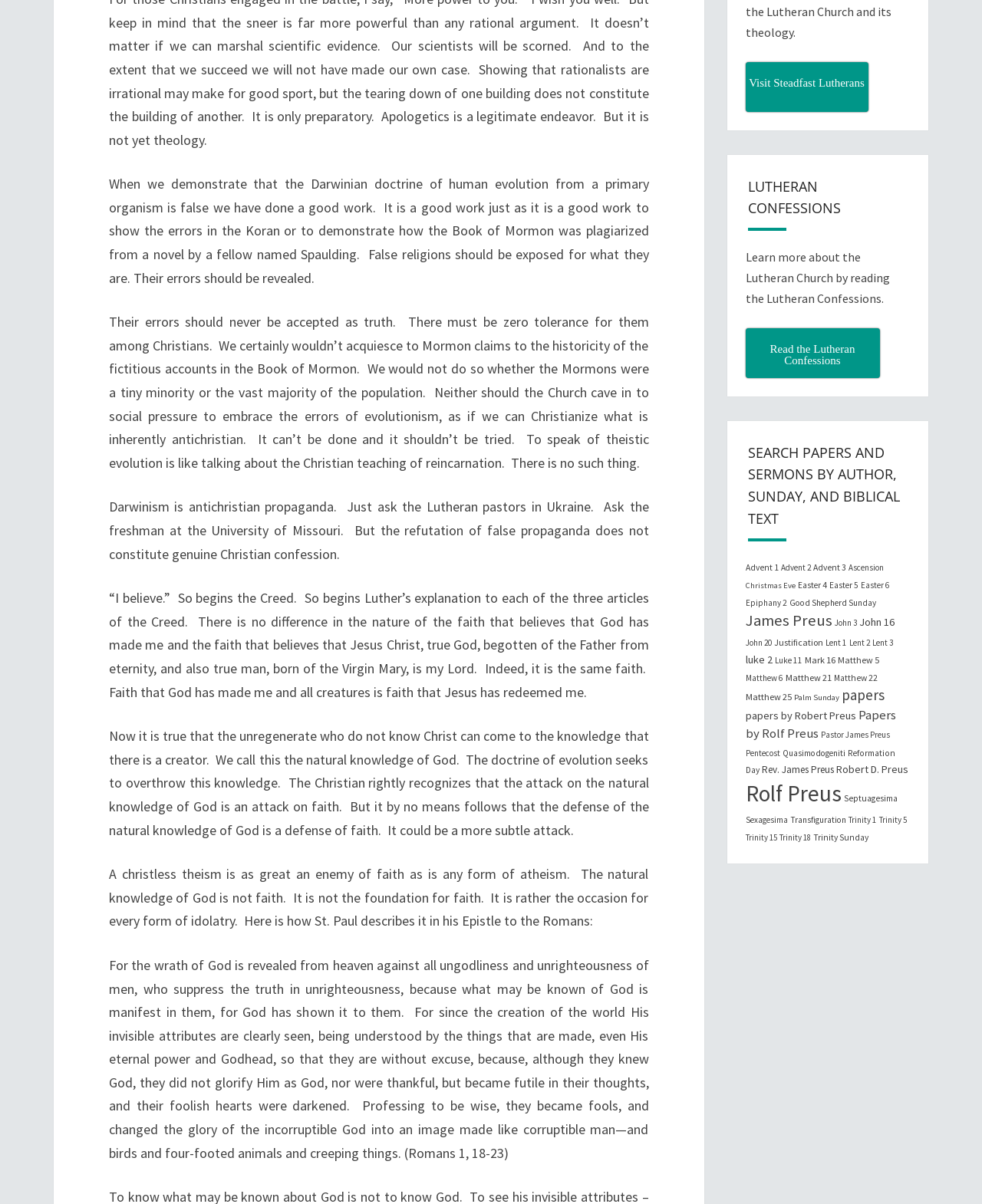Please specify the bounding box coordinates of the clickable region to carry out the following instruction: "View Advent 1 papers". The coordinates should be four float numbers between 0 and 1, in the format [left, top, right, bottom].

[0.759, 0.467, 0.793, 0.476]